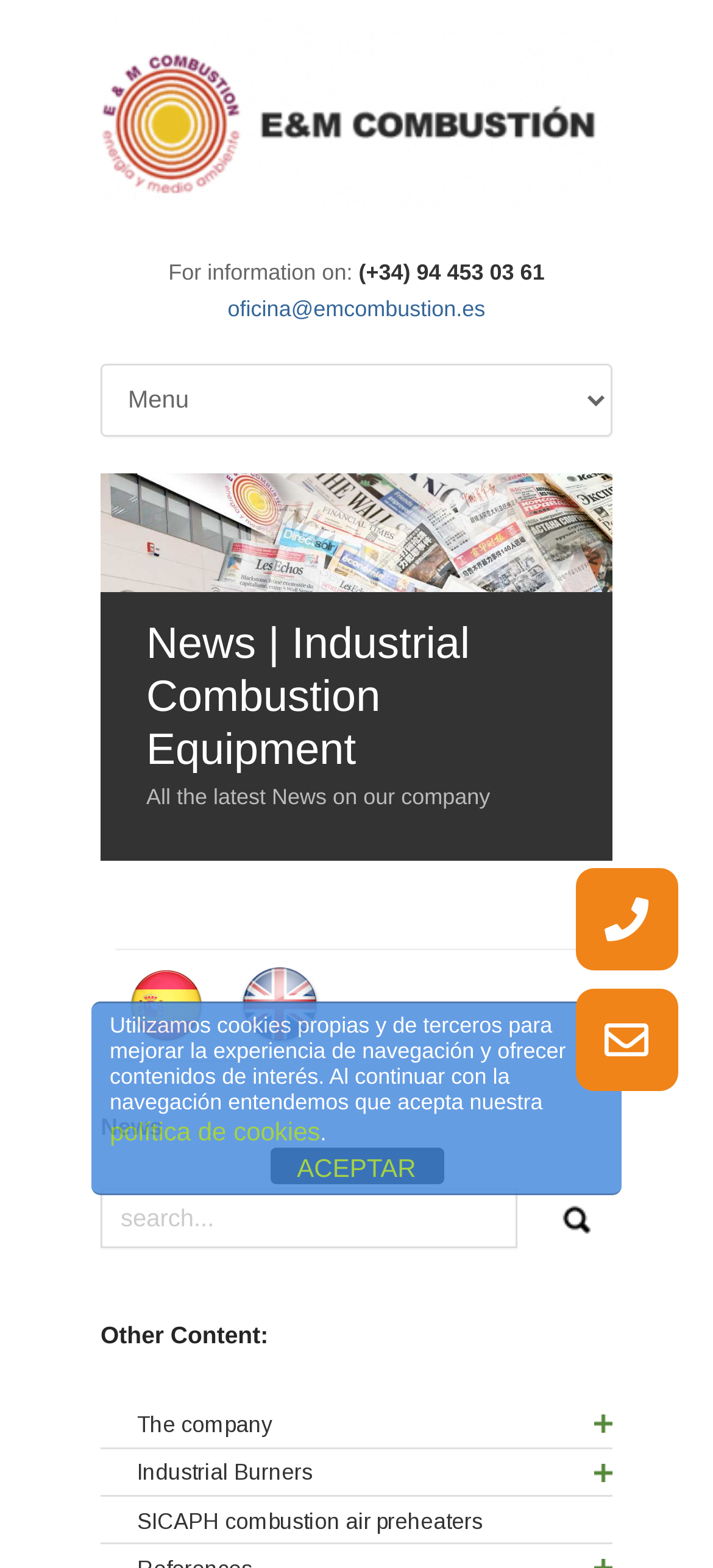Please mark the clickable region by giving the bounding box coordinates needed to complete this instruction: "search news".

[0.141, 0.758, 0.726, 0.796]